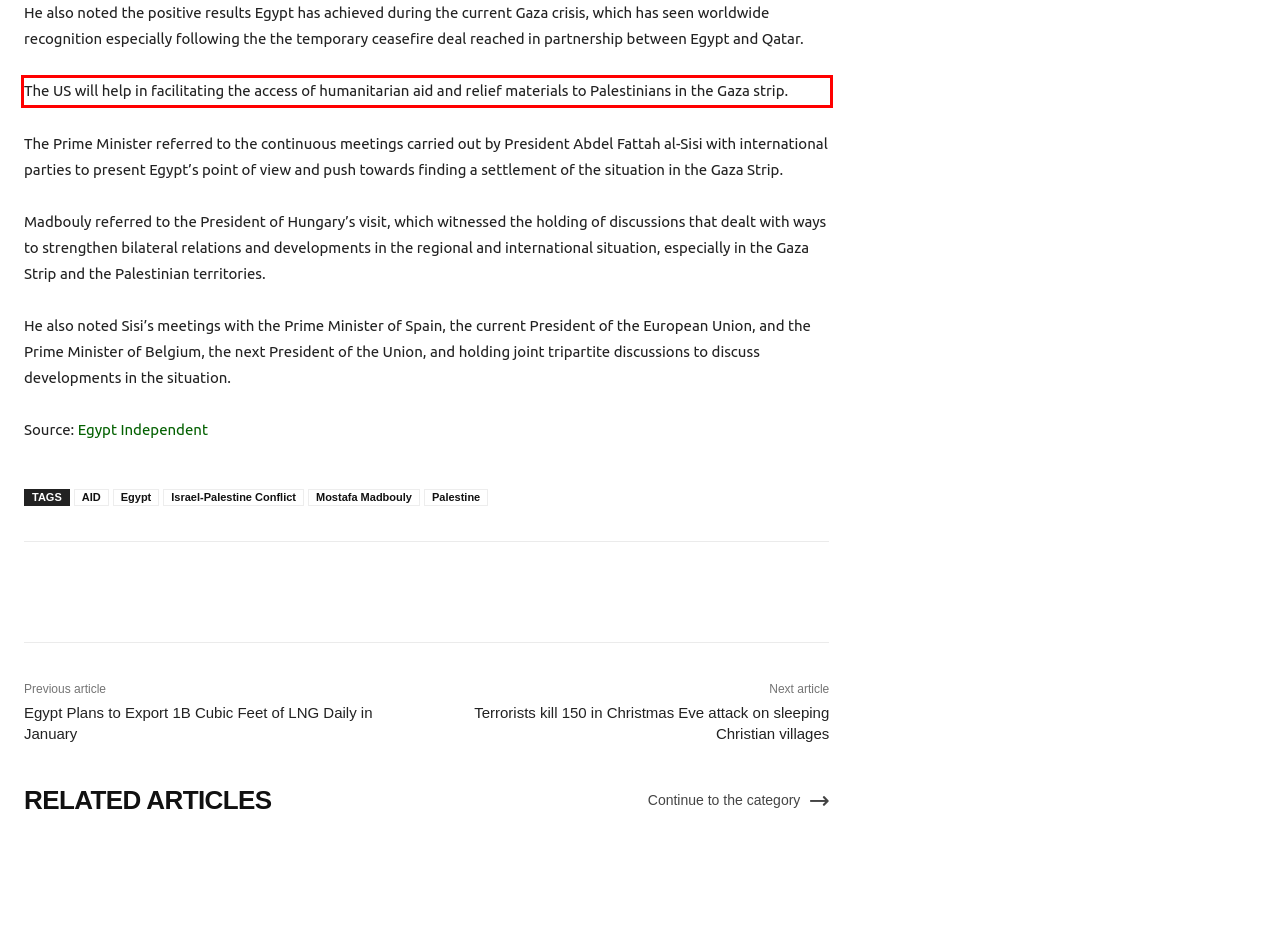Extract and provide the text found inside the red rectangle in the screenshot of the webpage.

The US will help in facilitating the access of humanitarian aid and relief materials to Palestinians in the Gaza strip.